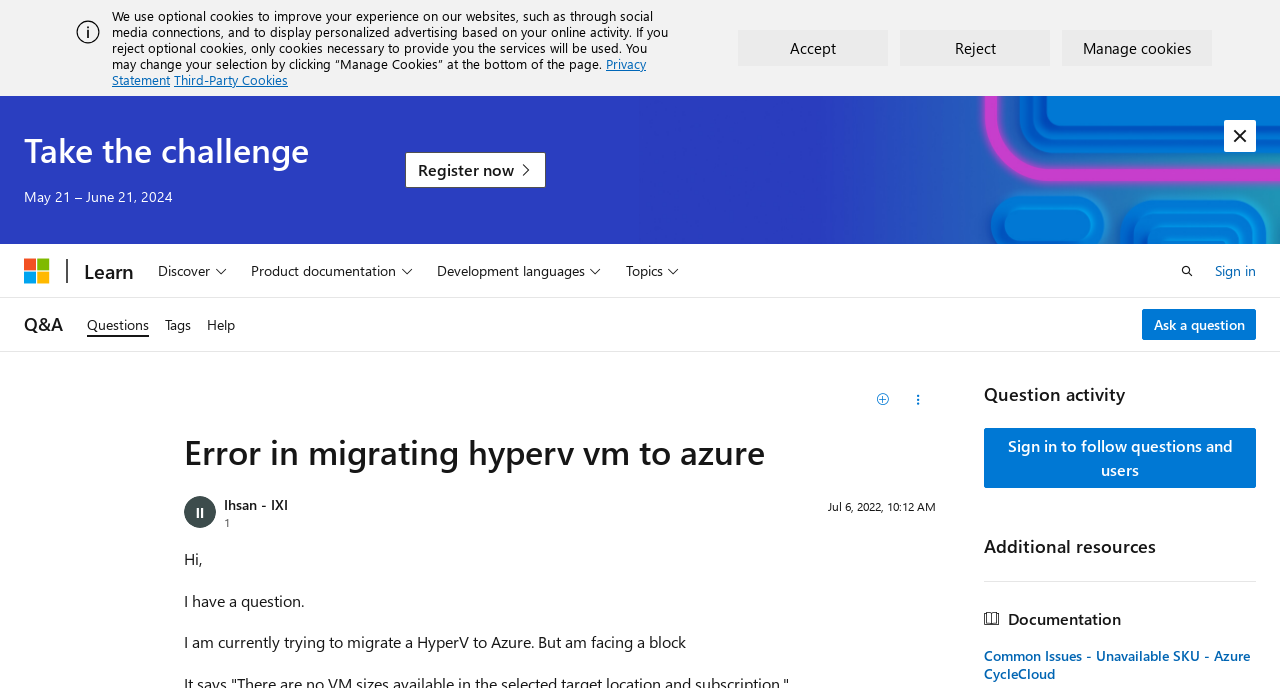Find and indicate the bounding box coordinates of the region you should select to follow the given instruction: "Click the 'Ask a question' button".

[0.892, 0.449, 0.981, 0.495]